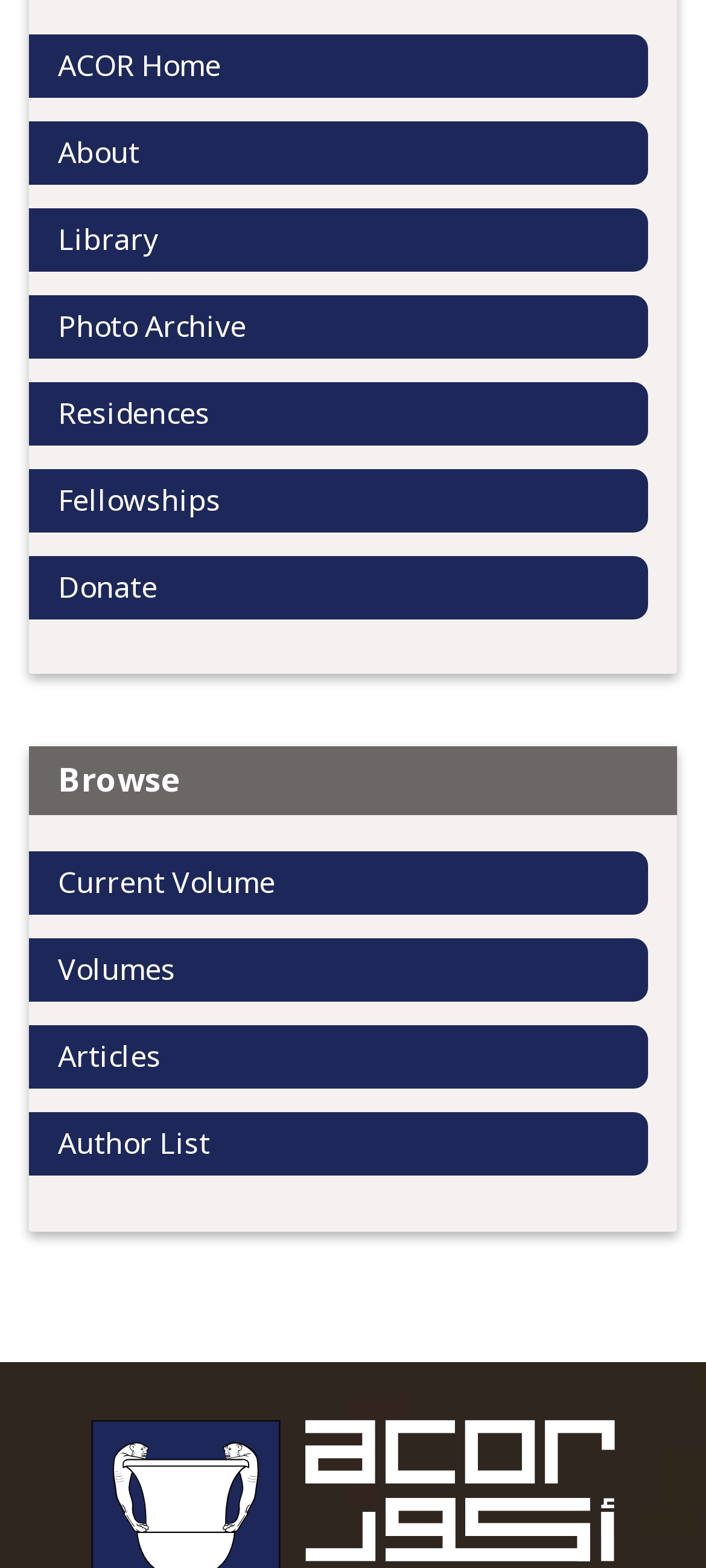Identify the bounding box coordinates of the clickable region necessary to fulfill the following instruction: "browse current volume". The bounding box coordinates should be four float numbers between 0 and 1, i.e., [left, top, right, bottom].

[0.041, 0.543, 0.918, 0.584]